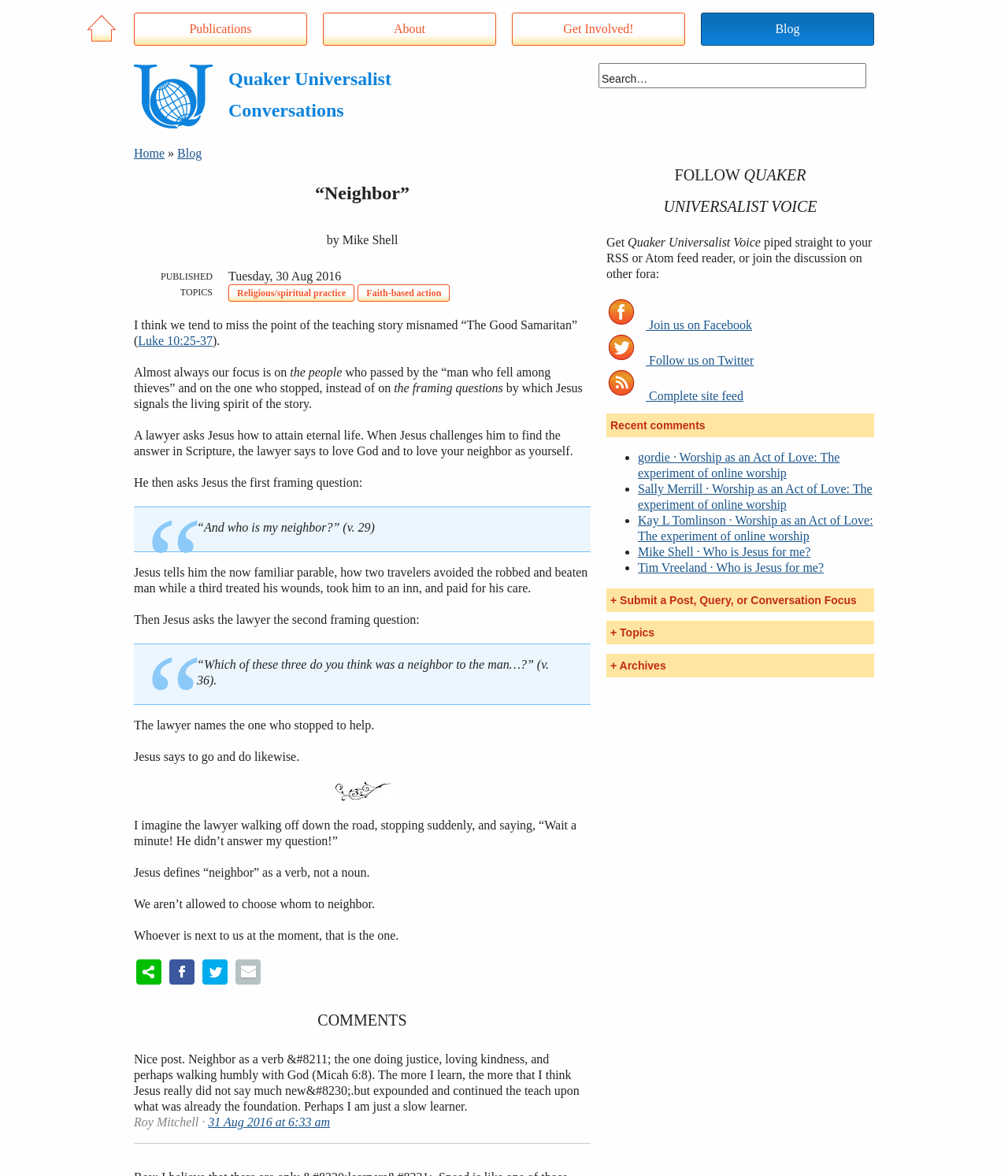Extract the main heading from the webpage content.

Quaker Universalist Conversations